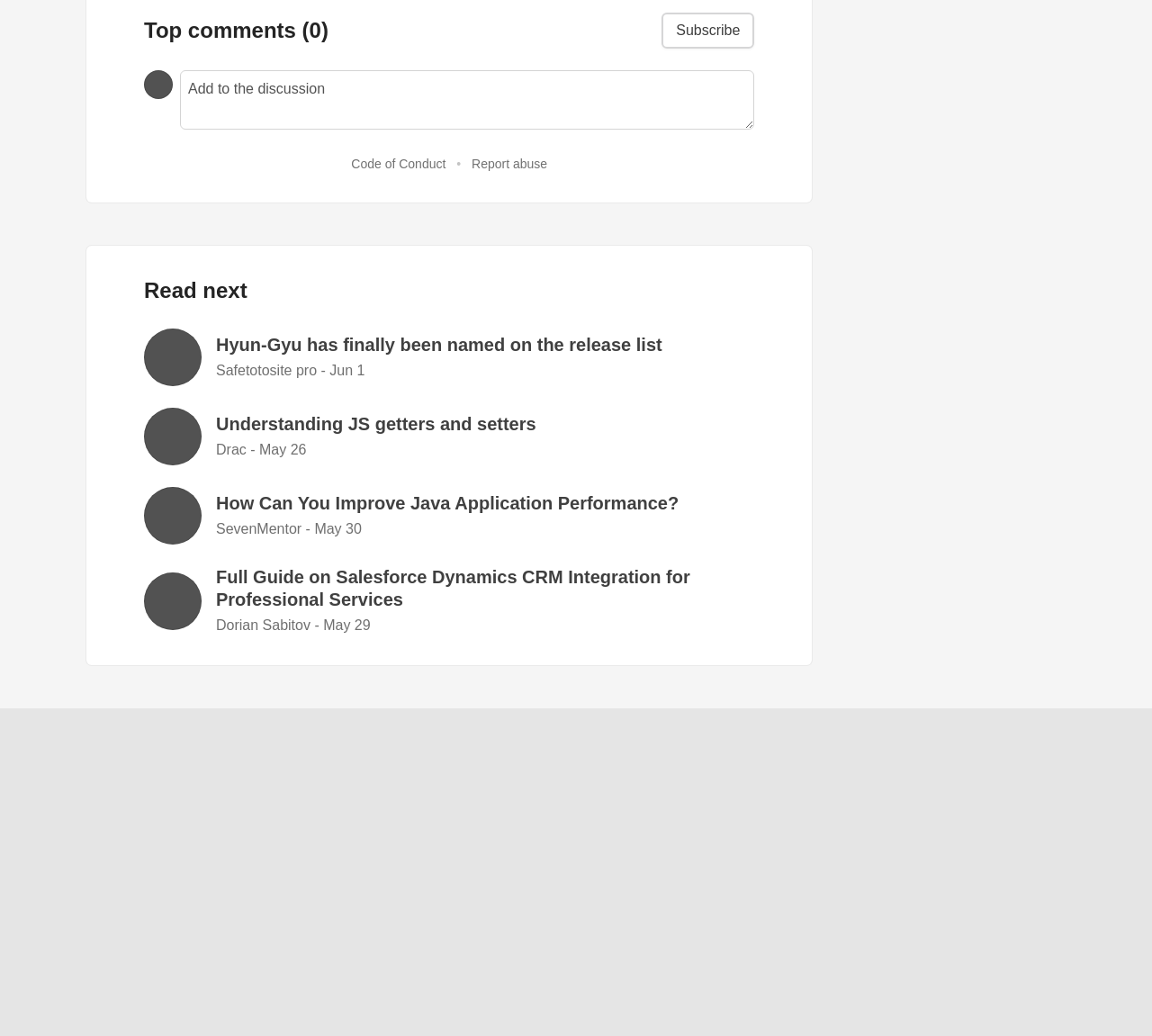Identify the bounding box coordinates necessary to click and complete the given instruction: "Leave a comment".

None